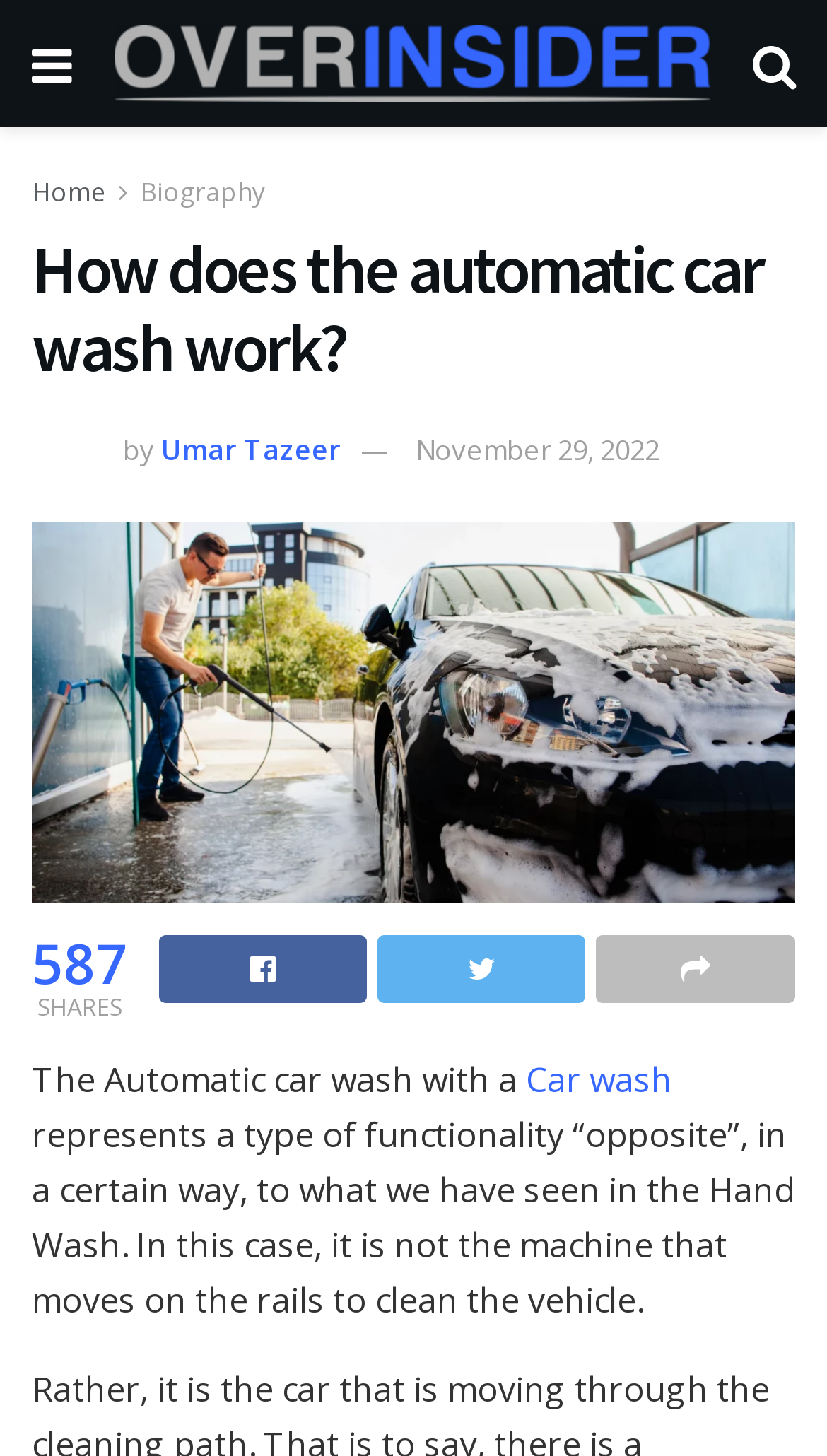What is the author of the article?
Give a one-word or short-phrase answer derived from the screenshot.

Umar Tazeer